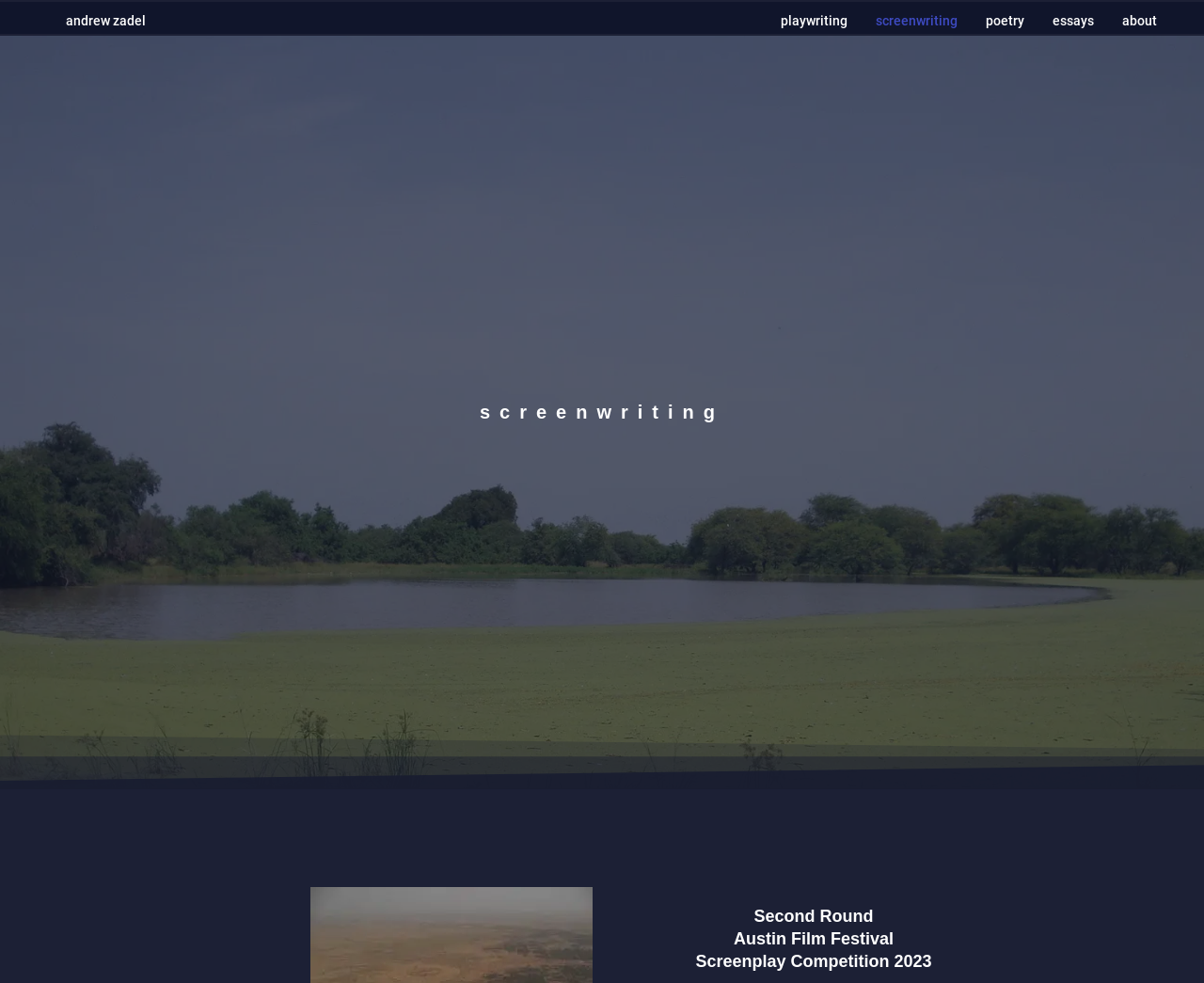How many types of writing does the author do? Based on the screenshot, please respond with a single word or phrase.

4